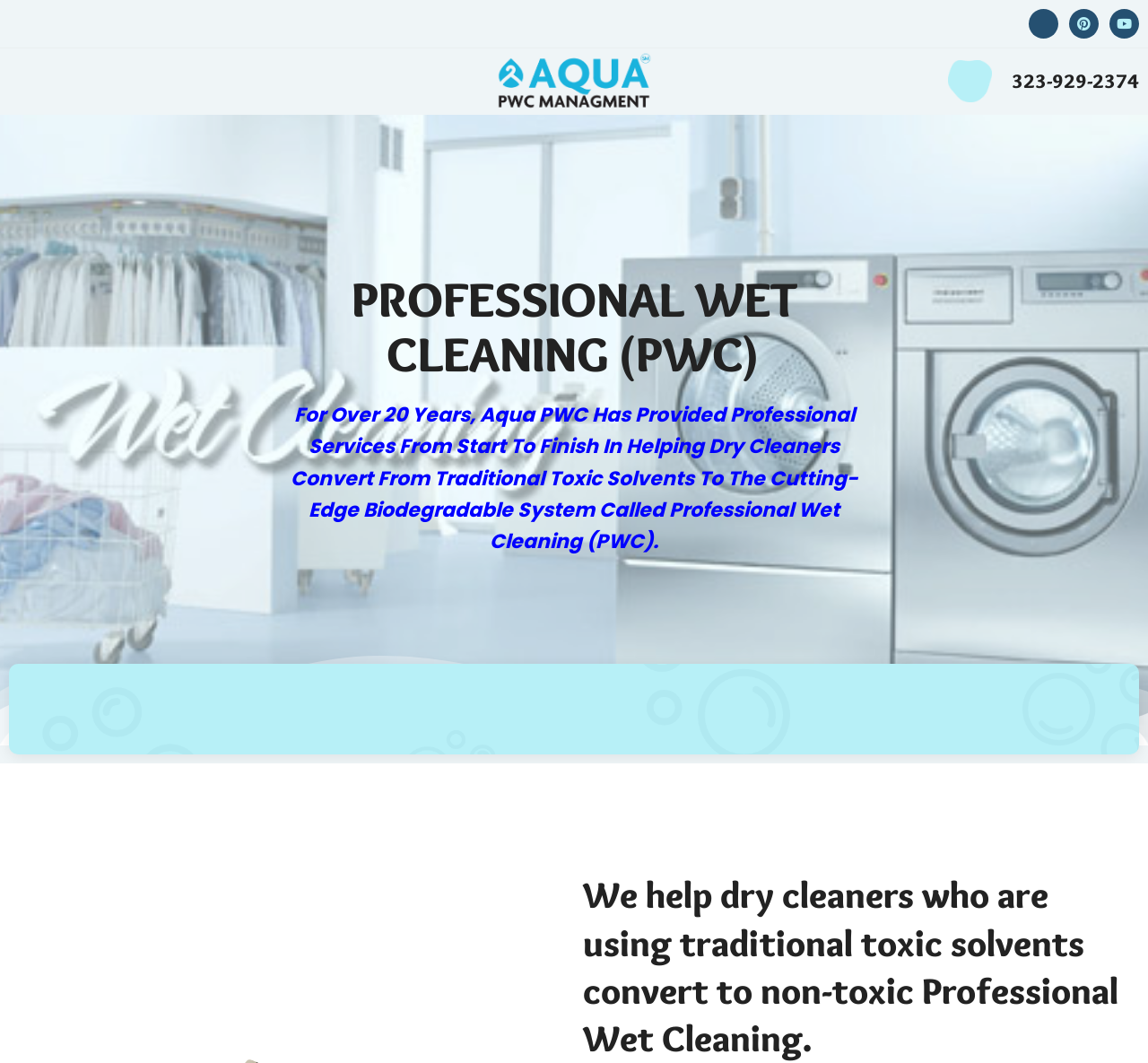Give a detailed overview of the webpage's appearance and contents.

The webpage is about Professional Wetcleaners, with a focus on their eco-friendly cleaning services. At the top right corner, there are three social media links: Instagram, Pinterest, and Youtube, aligned horizontally. Below these links, a phone number "323-929-2374" is displayed.

The main content of the webpage is divided into three sections. The first section has a heading "PROFESSIONAL WET CLEANING (PWC)" and is positioned near the top center of the page. The second section is a paragraph that describes the services provided by Aqua PWC, which involves helping dry cleaners convert from traditional toxic solvents to a biodegradable system called Professional Wet Cleaning. This section is located below the first section, spanning across the middle of the page.

The third section is another heading that summarizes the main goal of the company, which is to help dry cleaners convert to non-toxic Professional Wet Cleaning. This section is positioned at the bottom right corner of the page.